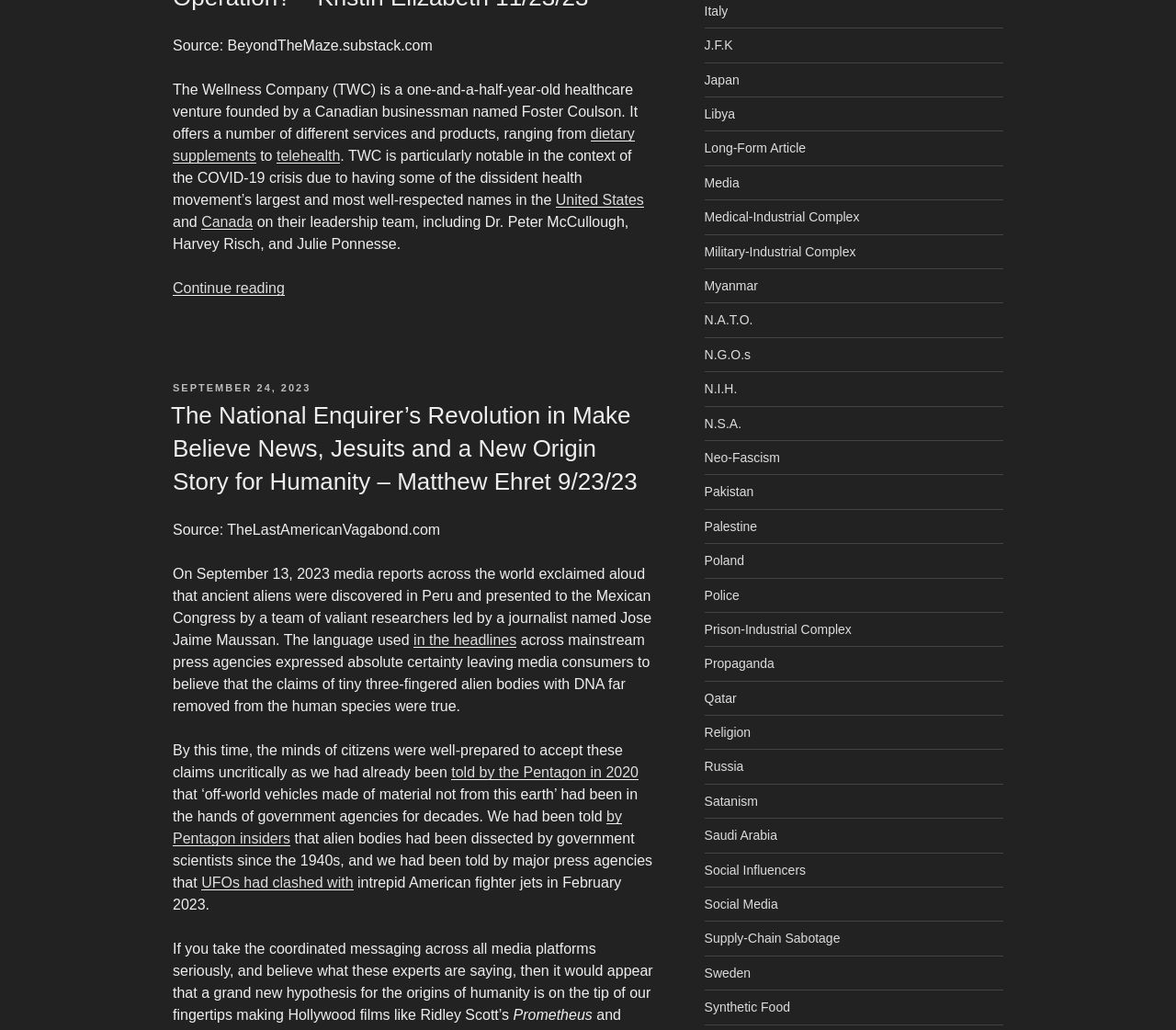Bounding box coordinates are specified in the format (top-left x, top-left y, bottom-right x, bottom-right y). All values are floating point numbers bounded between 0 and 1. Please provide the bounding box coordinate of the region this sentence describes: Opinion and analysis

None